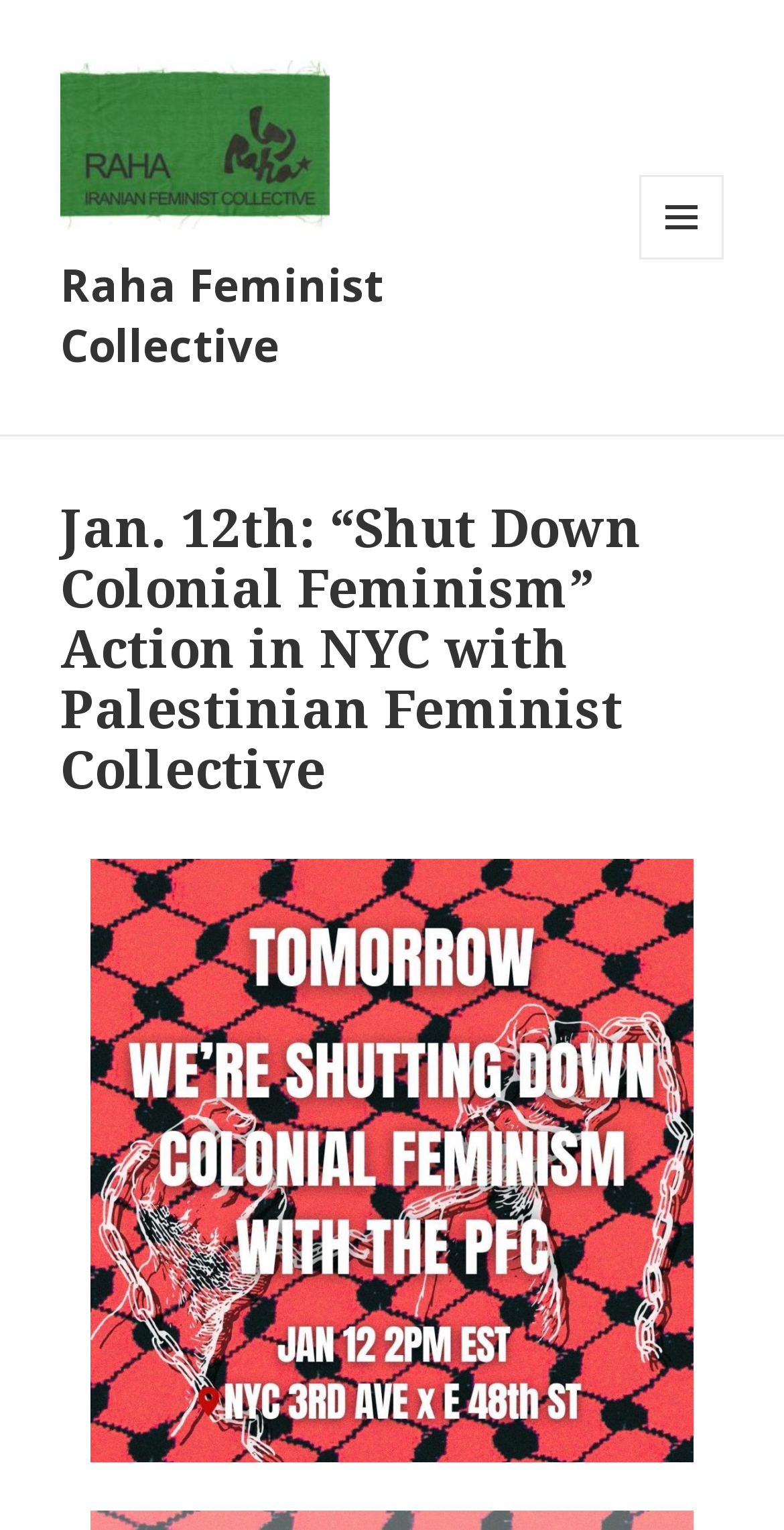Determine the bounding box for the UI element described here: "parent_node: Raha Feminist Collective".

[0.077, 0.079, 0.421, 0.105]